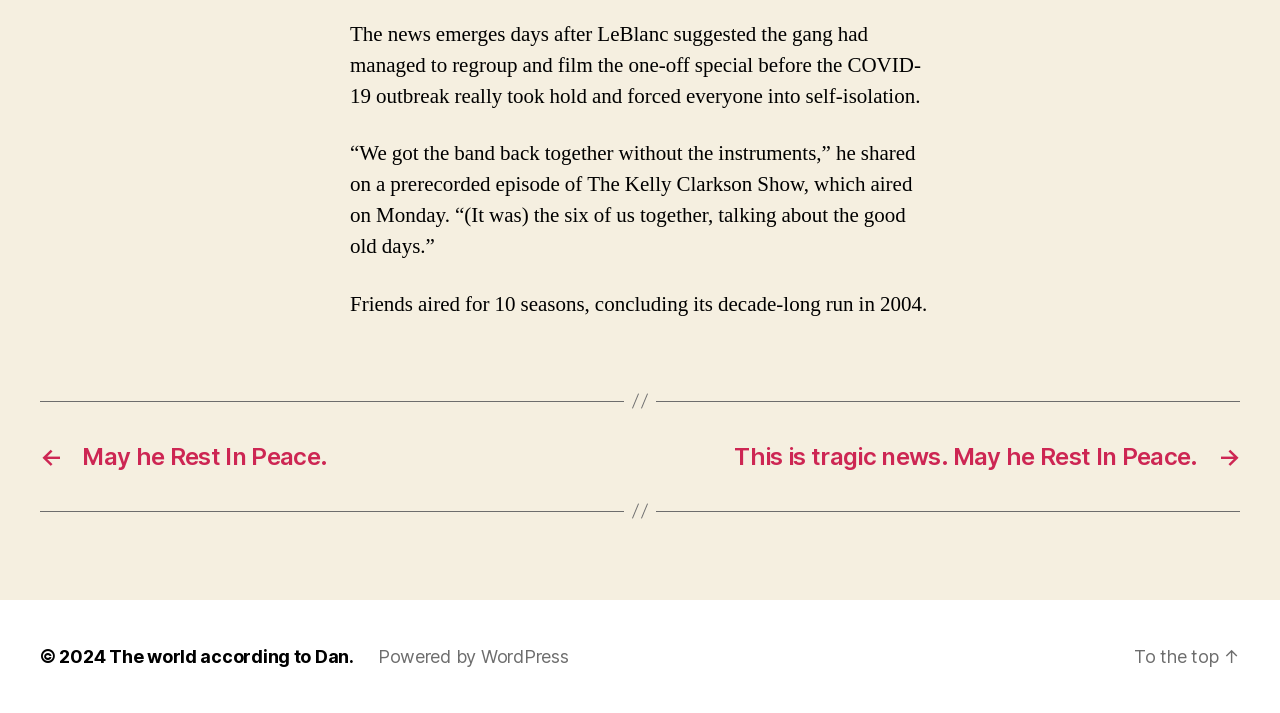What is the topic of the article?
Look at the screenshot and provide an in-depth answer.

The topic of the article can be inferred from the text content of the webpage, specifically the sentences mentioning LeBlanc, the gang, and the one-off special, which are all related to the TV show Friends.